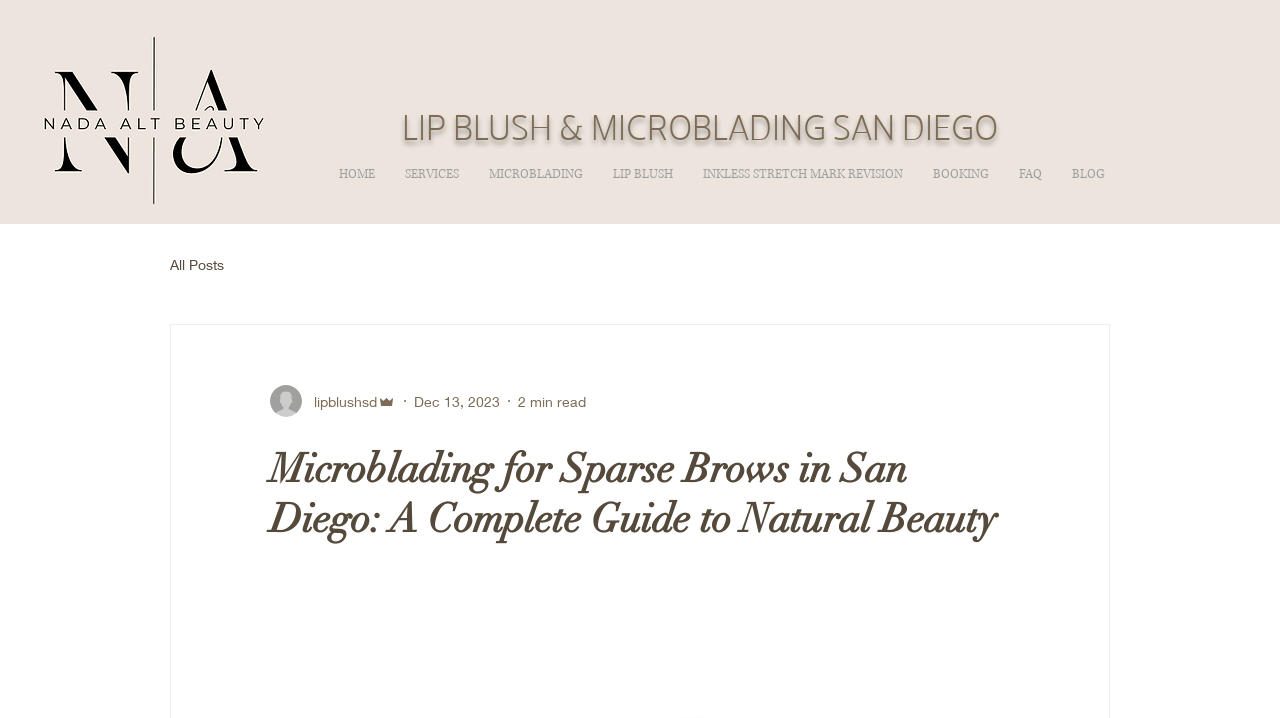Please find the bounding box coordinates for the clickable element needed to perform this instruction: "Book an appointment".

[0.717, 0.214, 0.784, 0.272]